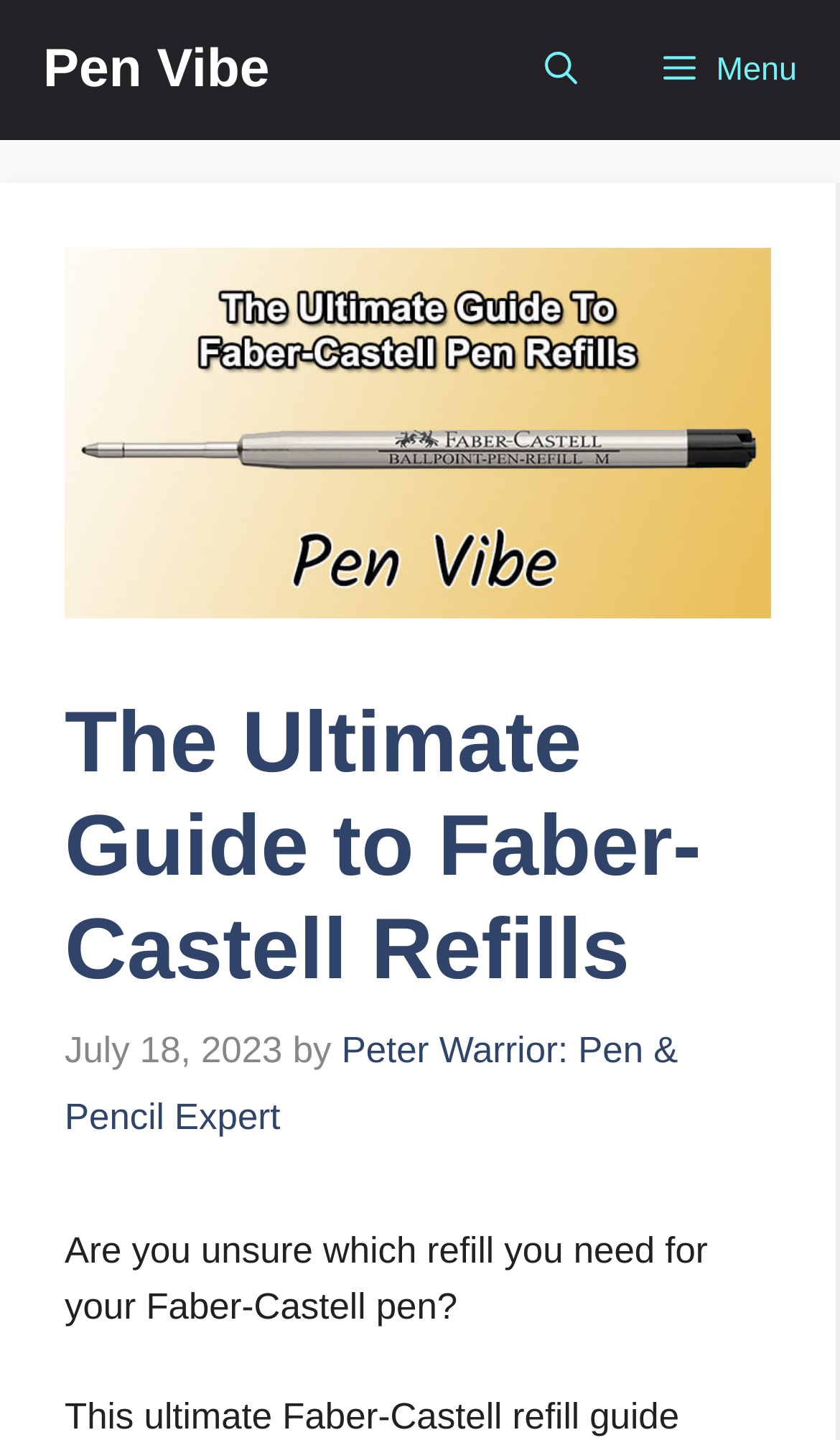Provide a one-word or short-phrase answer to the question:
What is the main topic of this webpage?

Faber-Castell pen refills